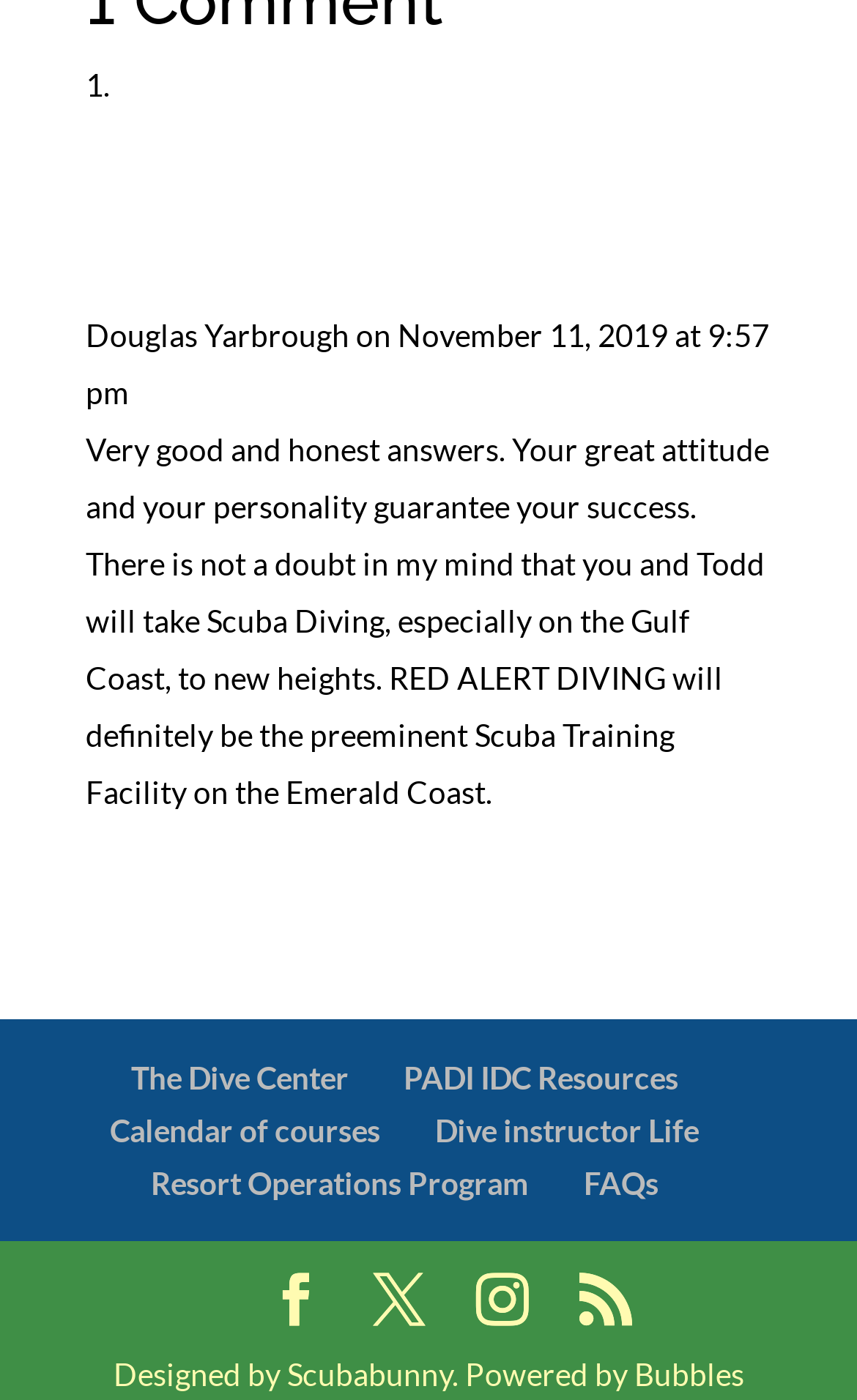Please respond in a single word or phrase: 
Who designed the website?

Scubabunny